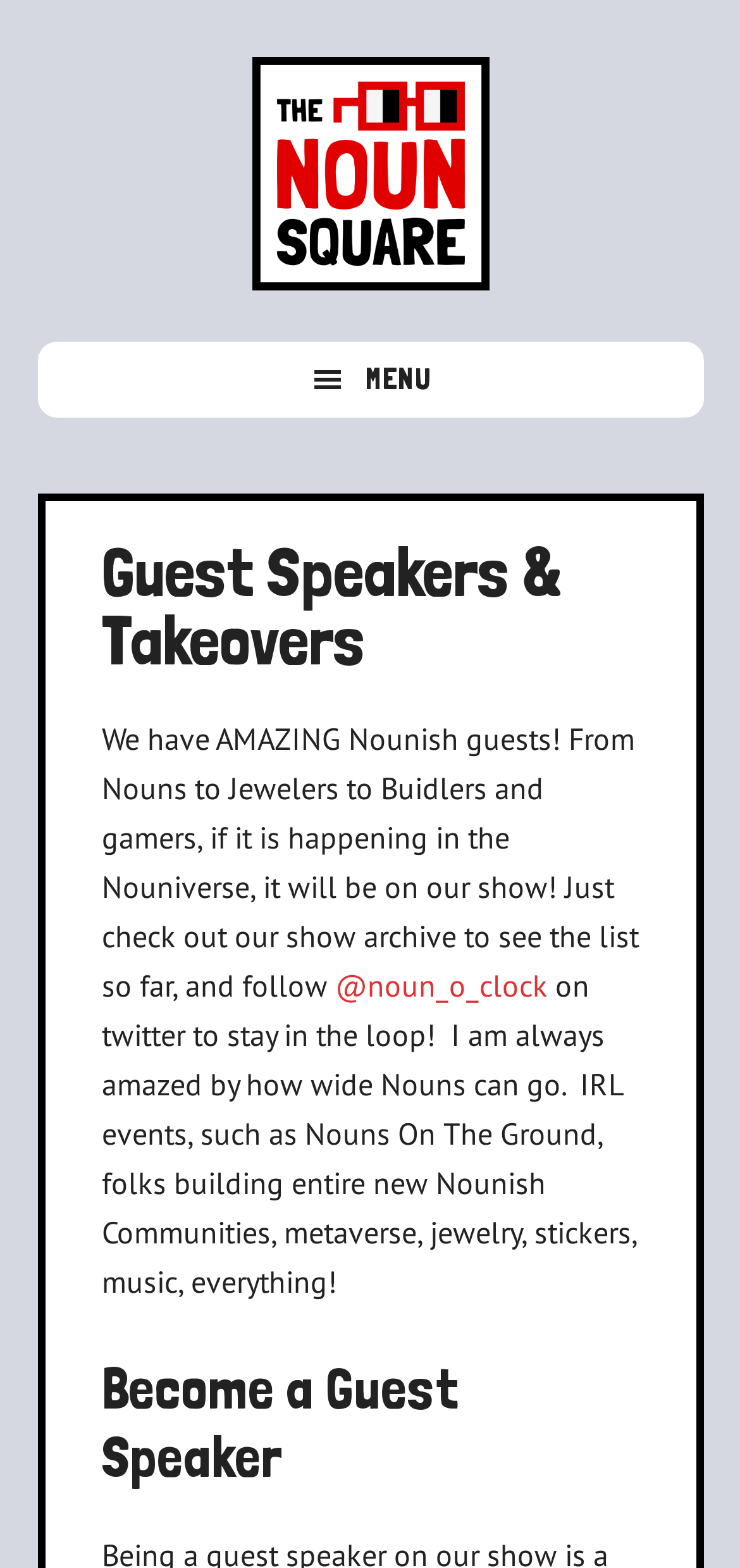What kind of guests have been on the show?
Using the image, respond with a single word or phrase.

Nouns, Jewelers, Builders, gamers